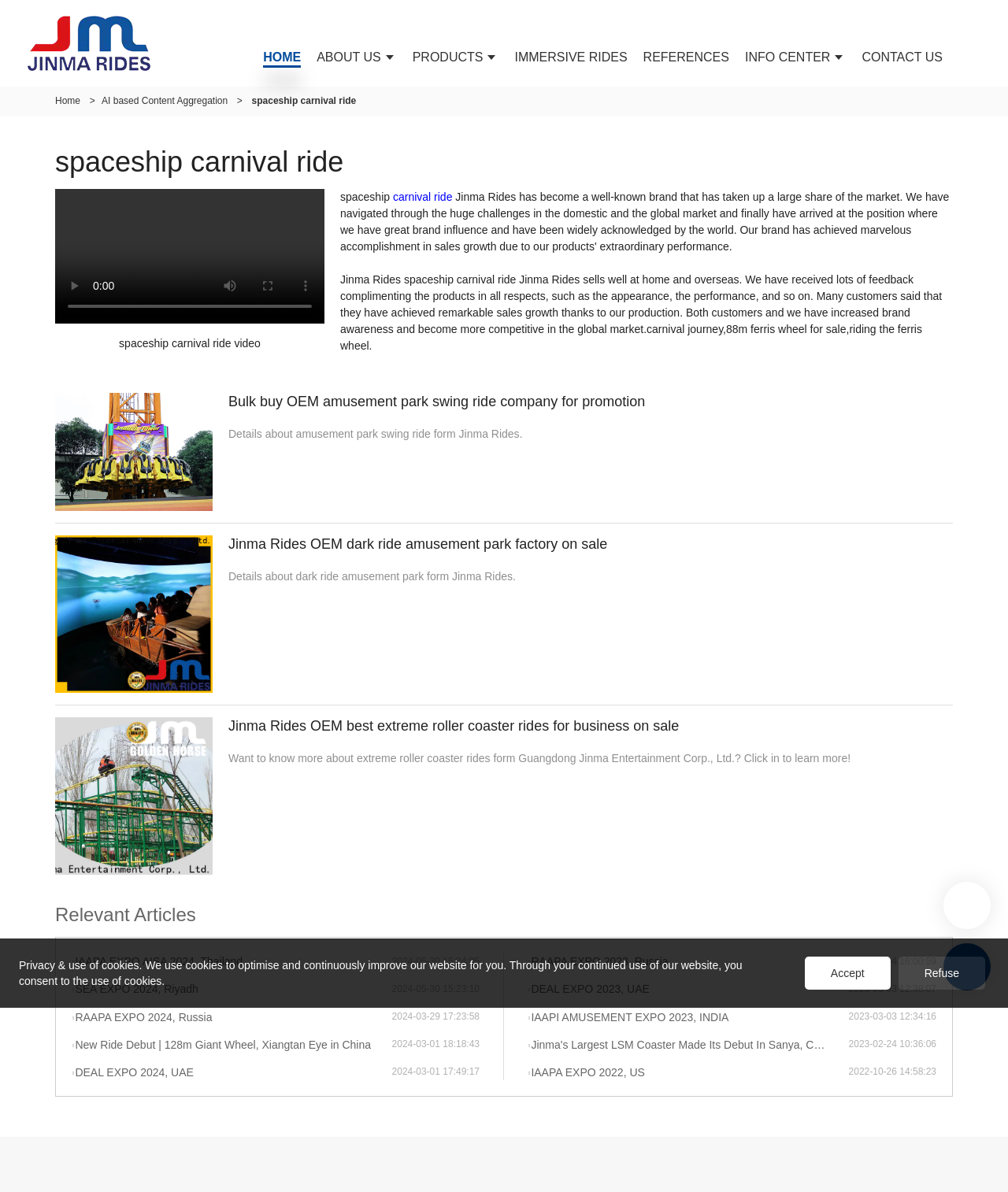Please identify the bounding box coordinates for the region that you need to click to follow this instruction: "Click the 'HOME' link".

[0.253, 0.024, 0.306, 0.073]